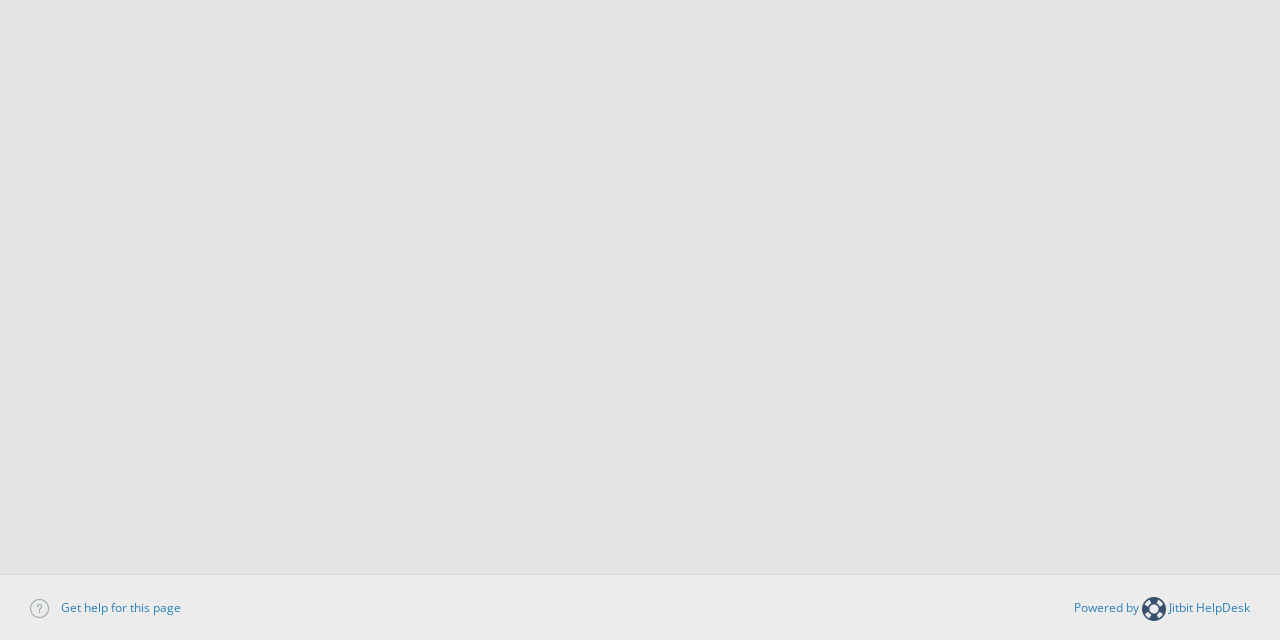From the element description Get help for this page, predict the bounding box coordinates of the UI element. The coordinates must be specified in the format (top-left x, top-left y, bottom-right x, bottom-right y) and should be within the 0 to 1 range.

[0.023, 0.936, 0.141, 0.962]